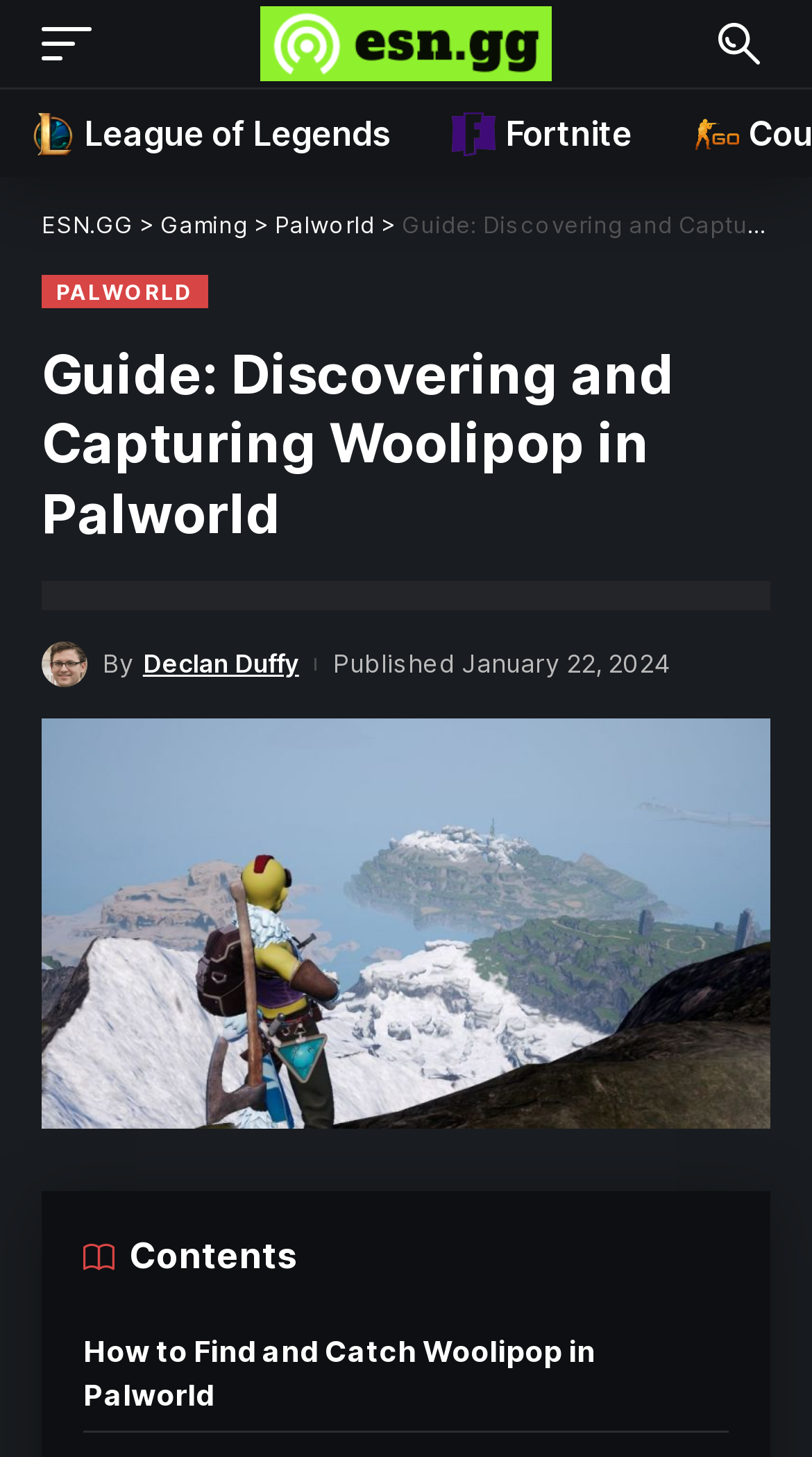Please answer the following question using a single word or phrase: 
What is the title of the section below the main heading?

Contents